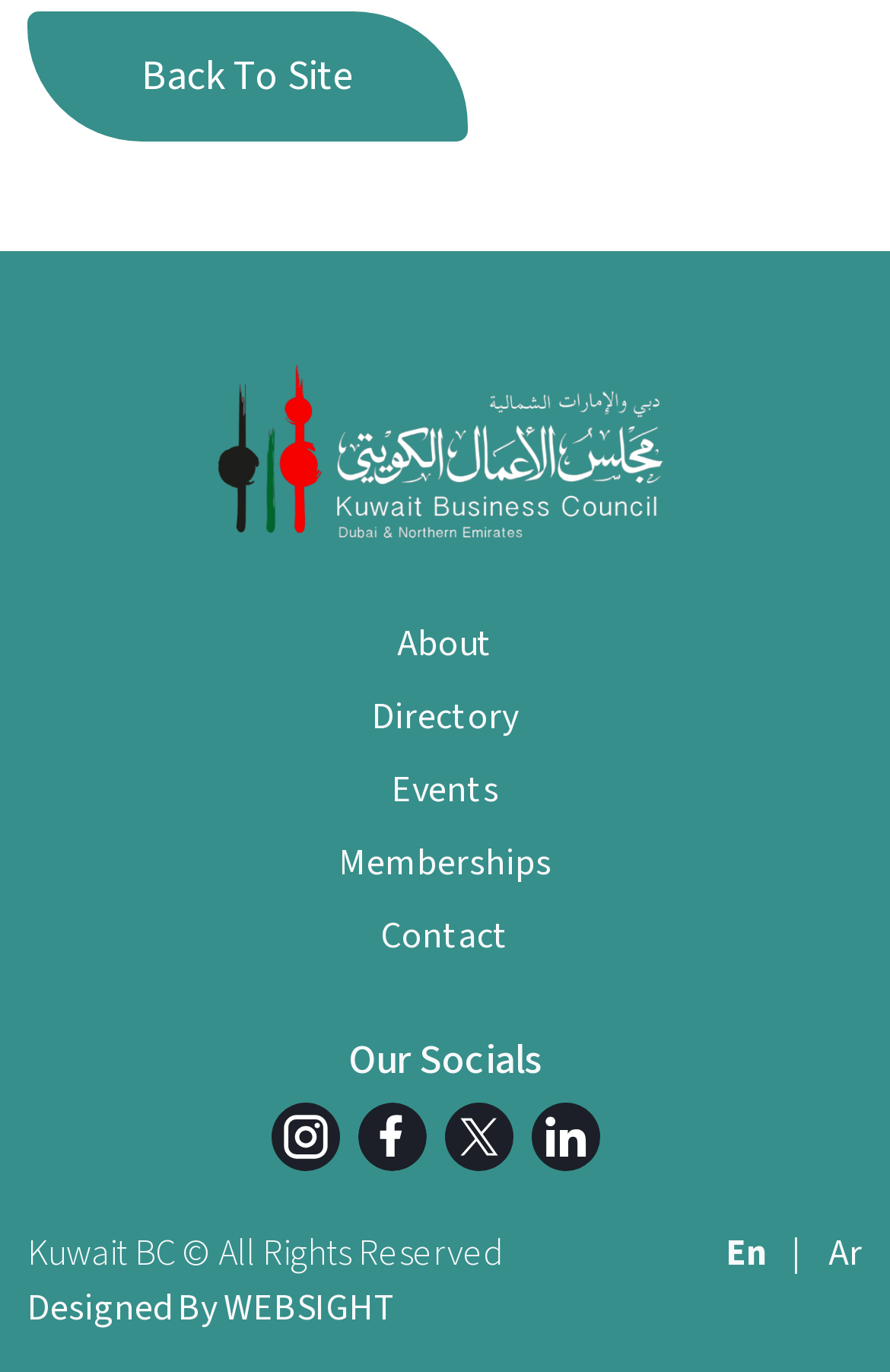How many social media links are available?
Answer with a single word or phrase, using the screenshot for reference.

4